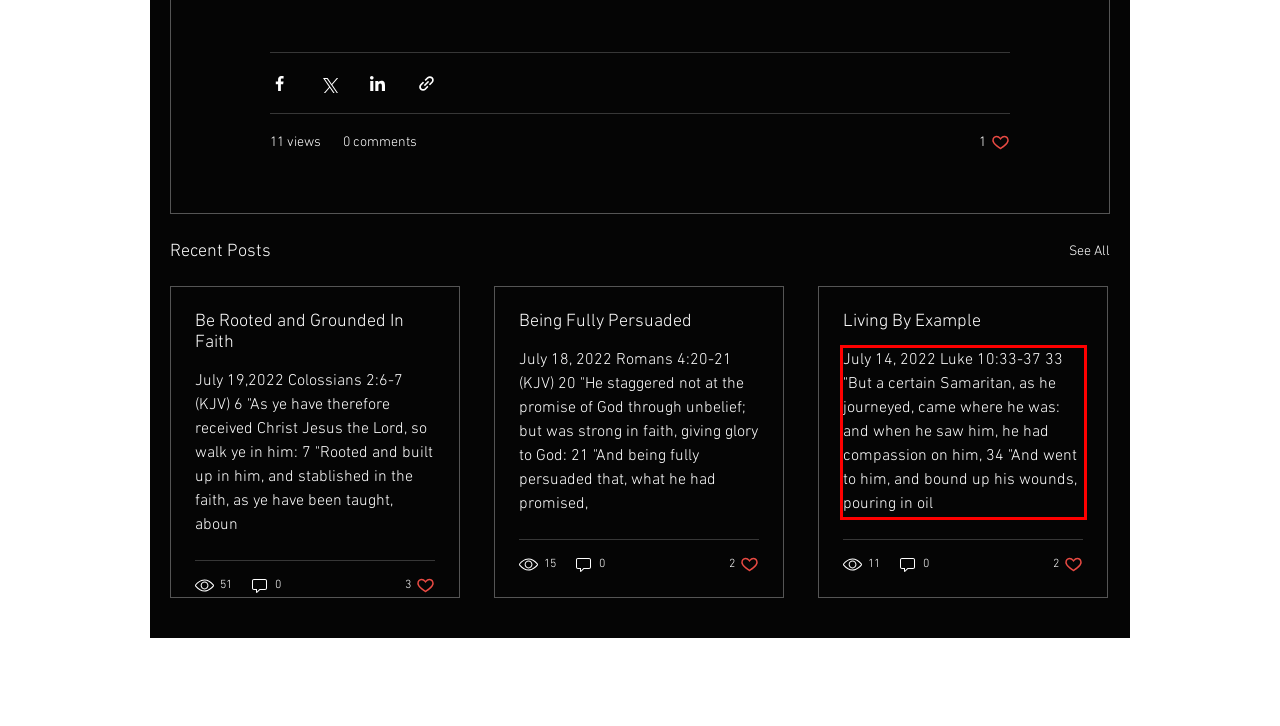Using OCR, extract the text content found within the red bounding box in the given webpage screenshot.

July 14, 2022 Luke 10:33-37 33 "But a certain Samaritan, as he journeyed, came where he was: and when he saw him, he had compassion on him, 34 "And went to him, and bound up his wounds, pouring in oil